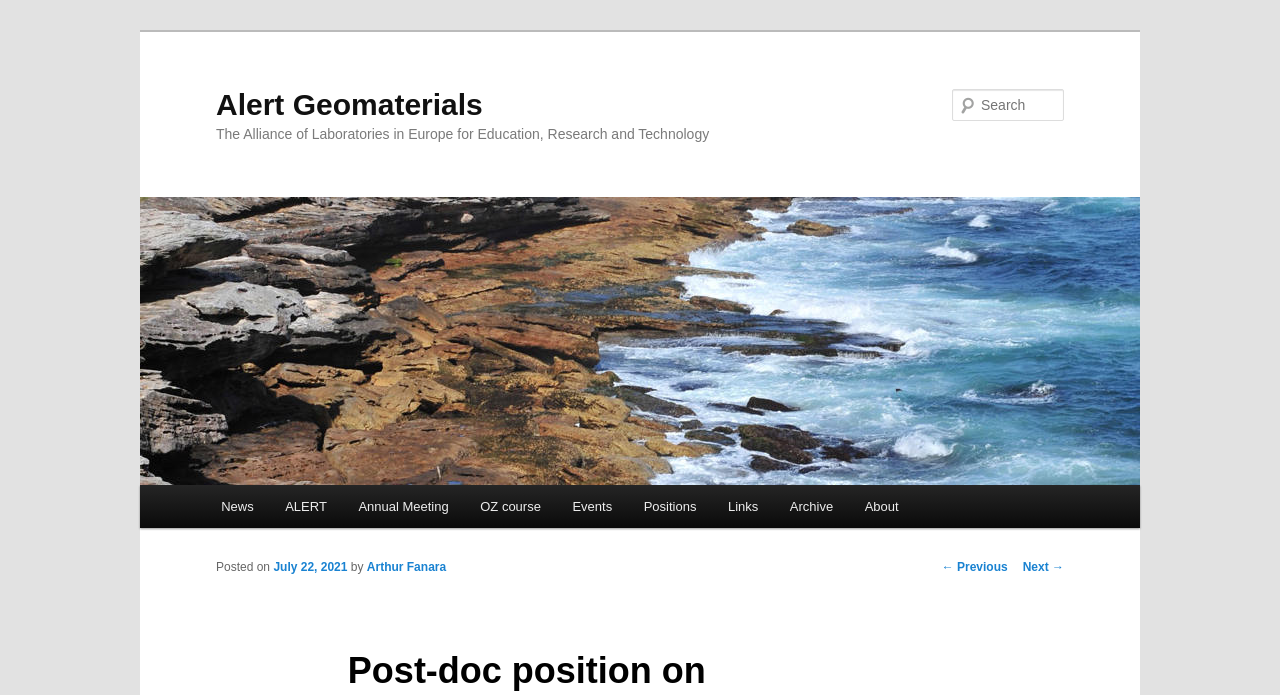Determine the bounding box of the UI component based on this description: "parent_node: Search name="s" placeholder="Search"". The bounding box coordinates should be four float values between 0 and 1, i.e., [left, top, right, bottom].

[0.744, 0.128, 0.831, 0.174]